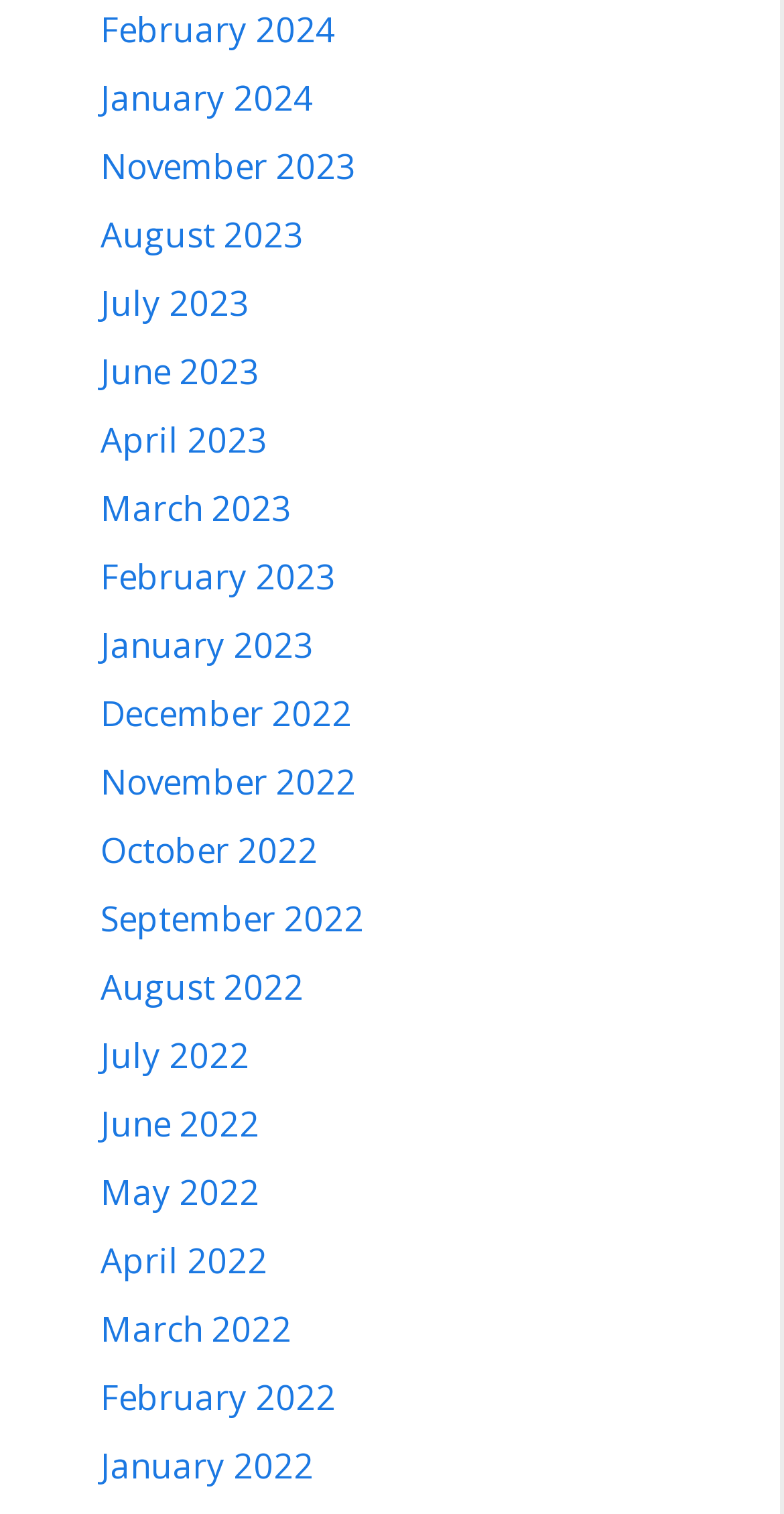What is the earliest month listed?
Examine the image and give a concise answer in one word or a short phrase.

January 2022